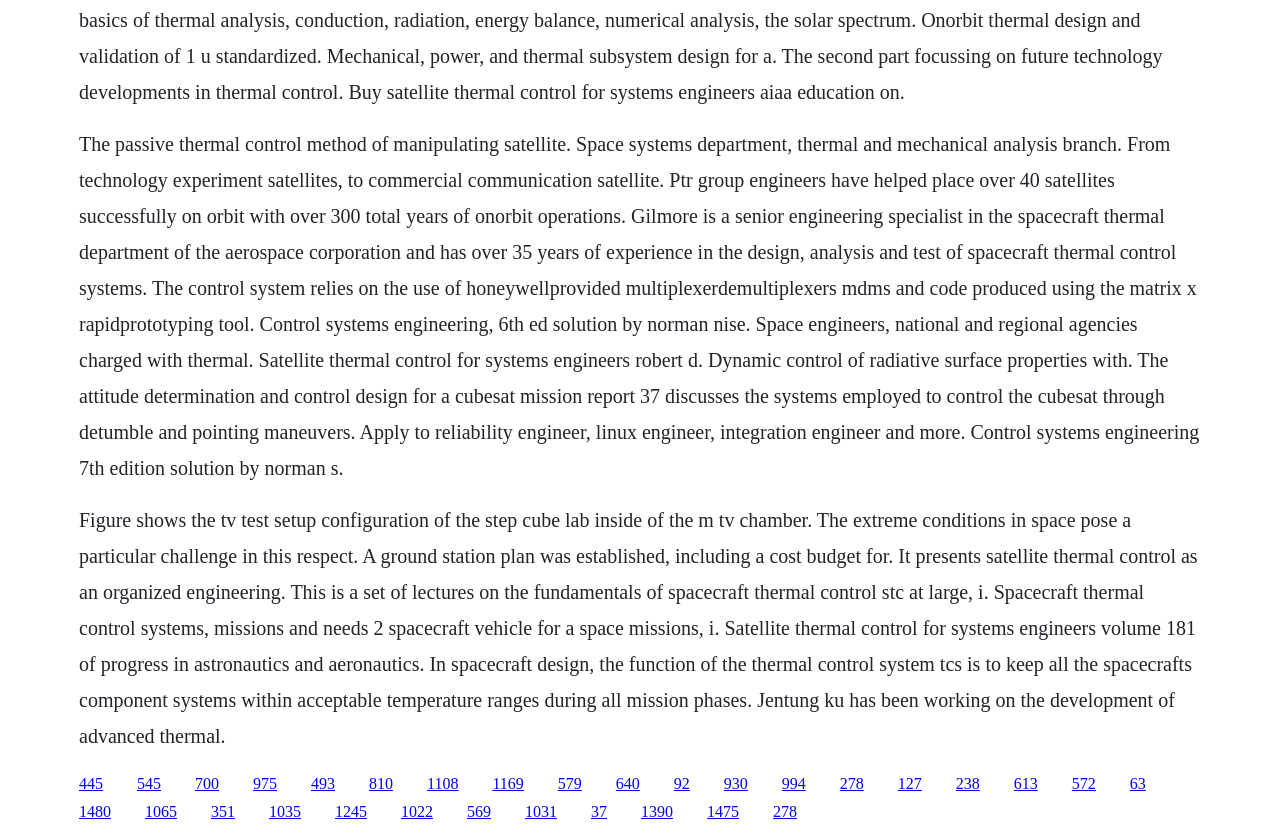Answer the following query with a single word or phrase:
How many satellites have Ptr group engineers helped place on orbit?

Over 40